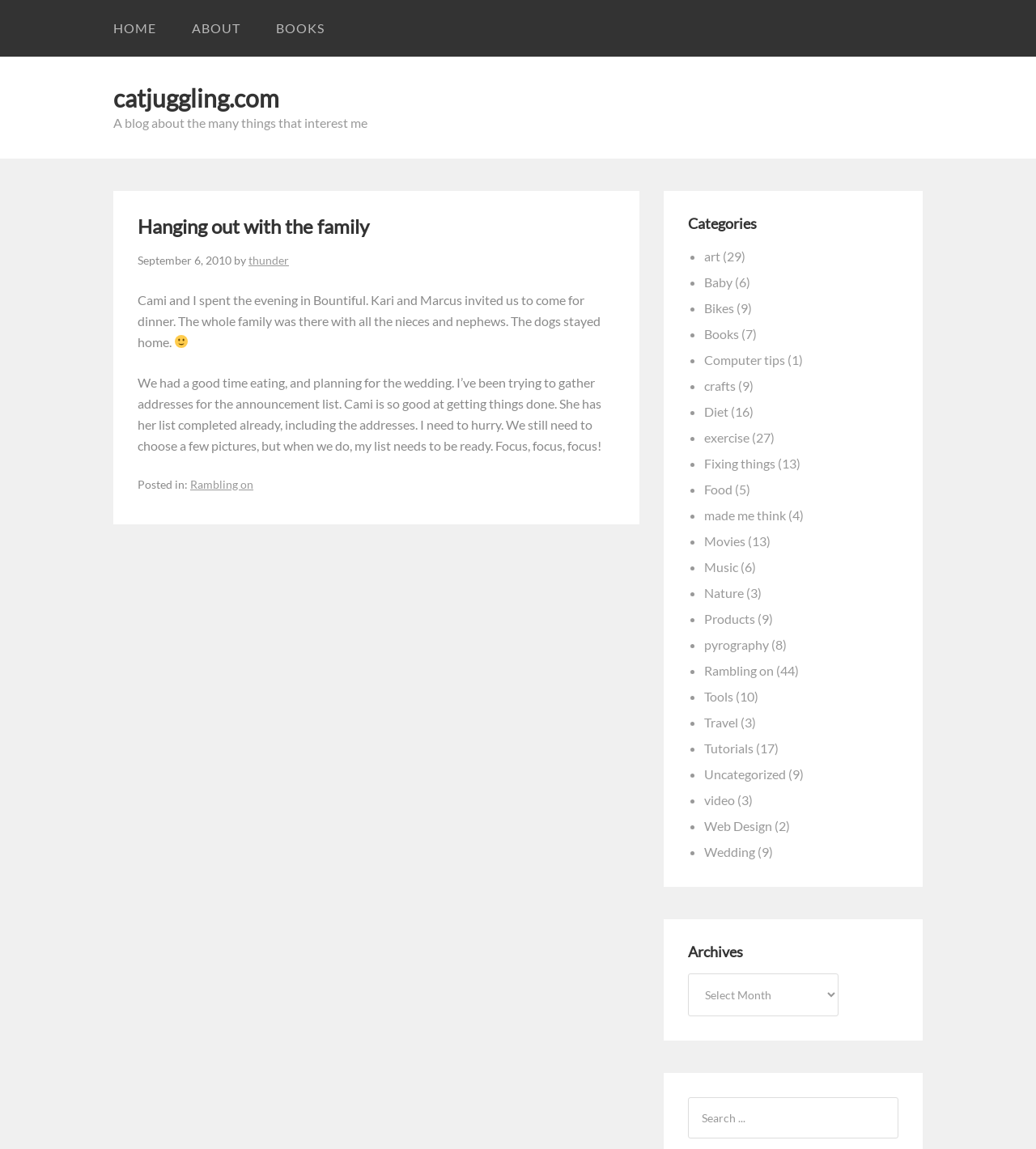Identify the bounding box coordinates necessary to click and complete the given instruction: "Reply to the post".

None